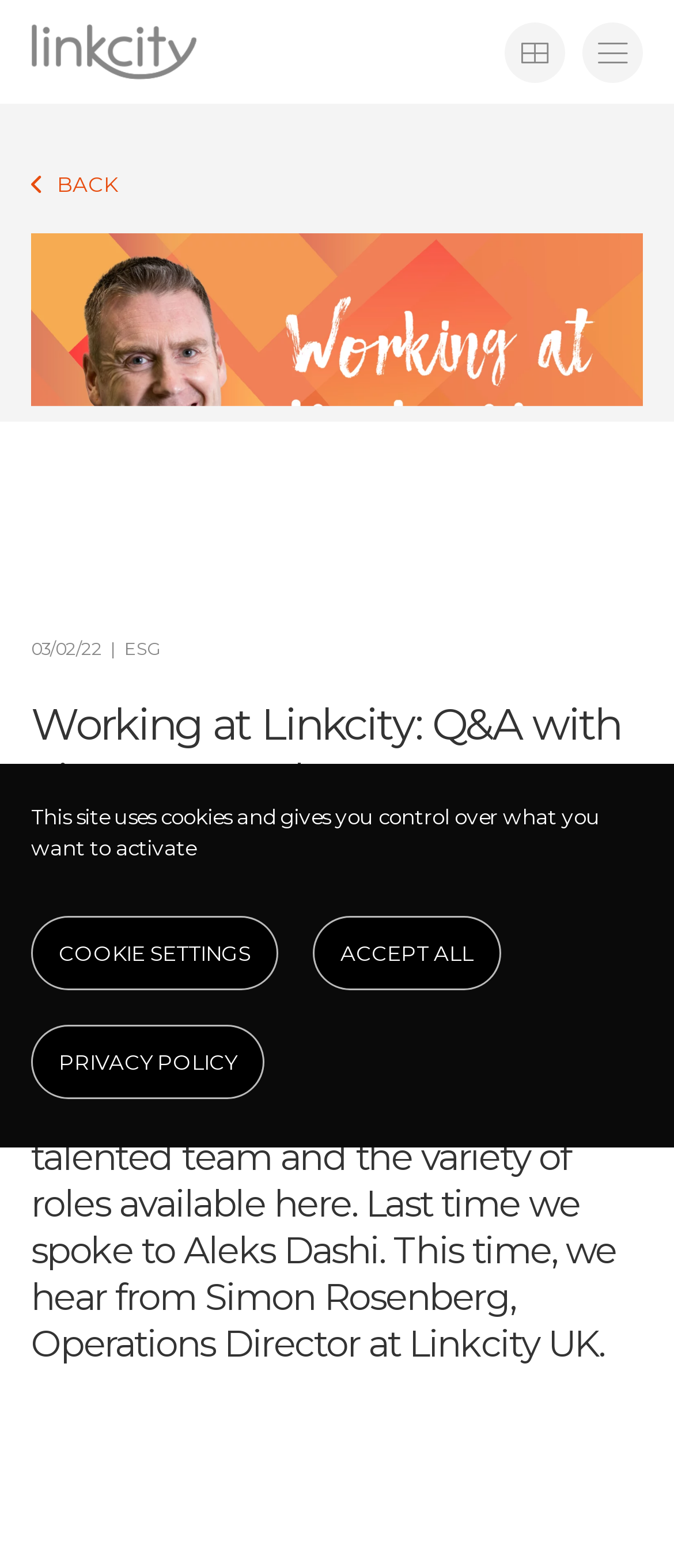Please identify the bounding box coordinates of the element I should click to complete this instruction: 'Read the Q&A with Simon Rosenberg'. The coordinates should be given as four float numbers between 0 and 1, like this: [left, top, right, bottom].

[0.046, 0.444, 0.954, 0.56]